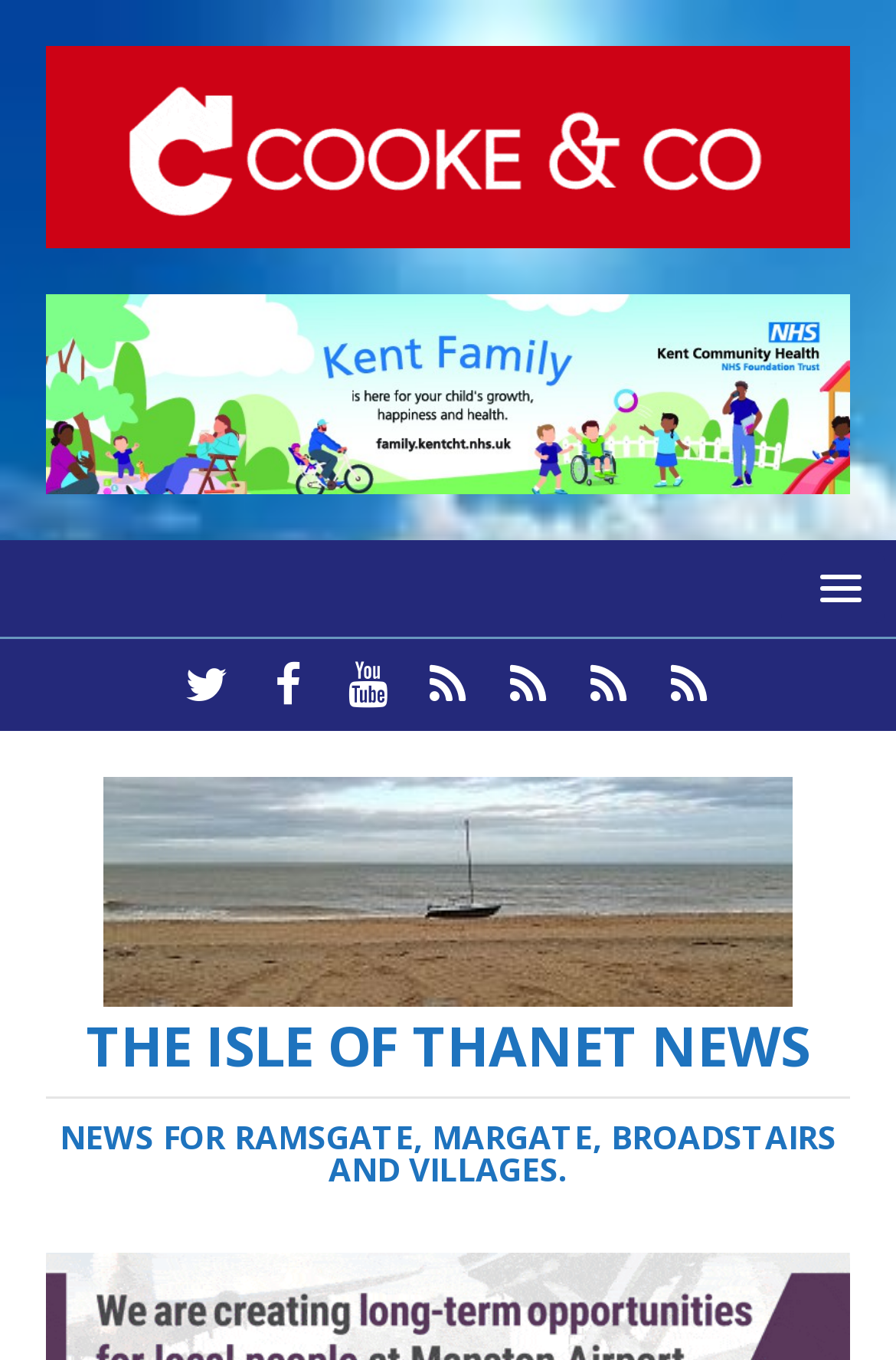Give a one-word or phrase response to the following question: What is the name of the news website?

The Isle Of Thanet News